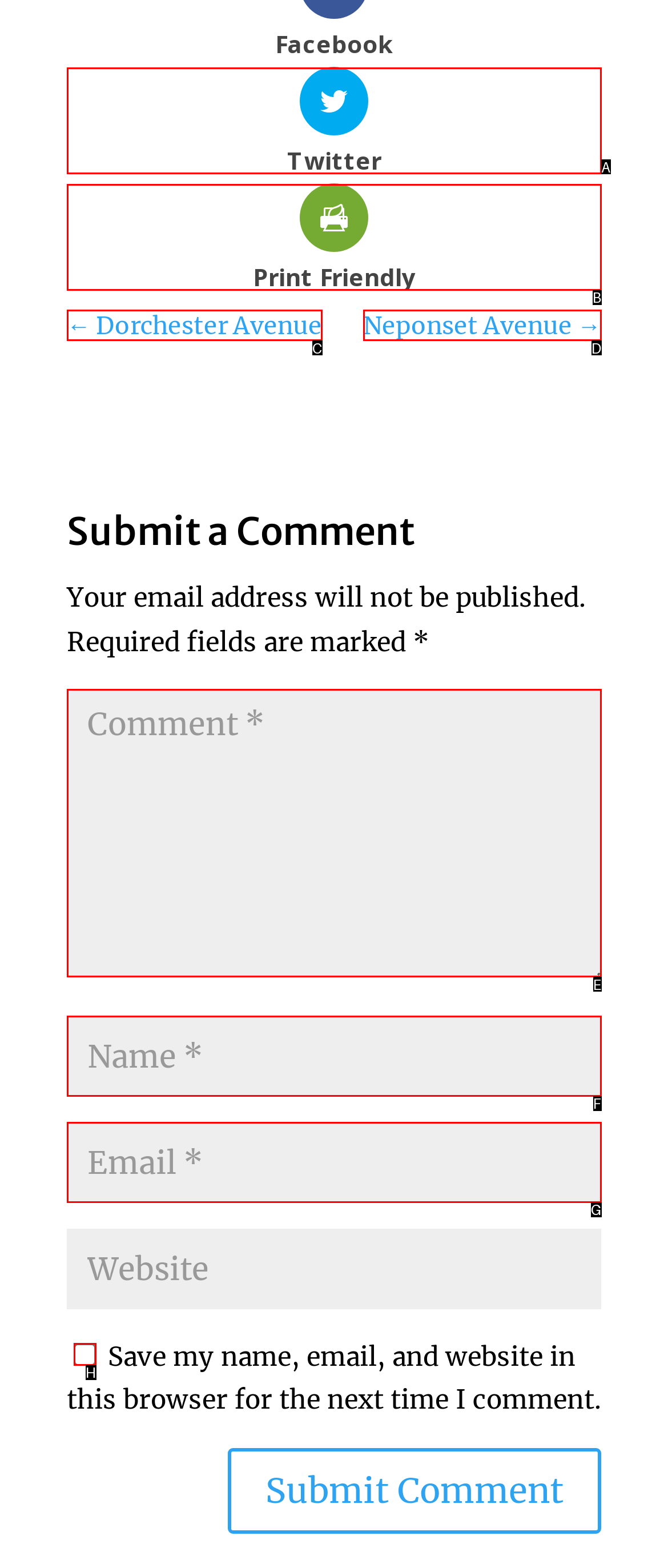What is the letter of the UI element you should click to Click on Twitter link? Provide the letter directly.

A